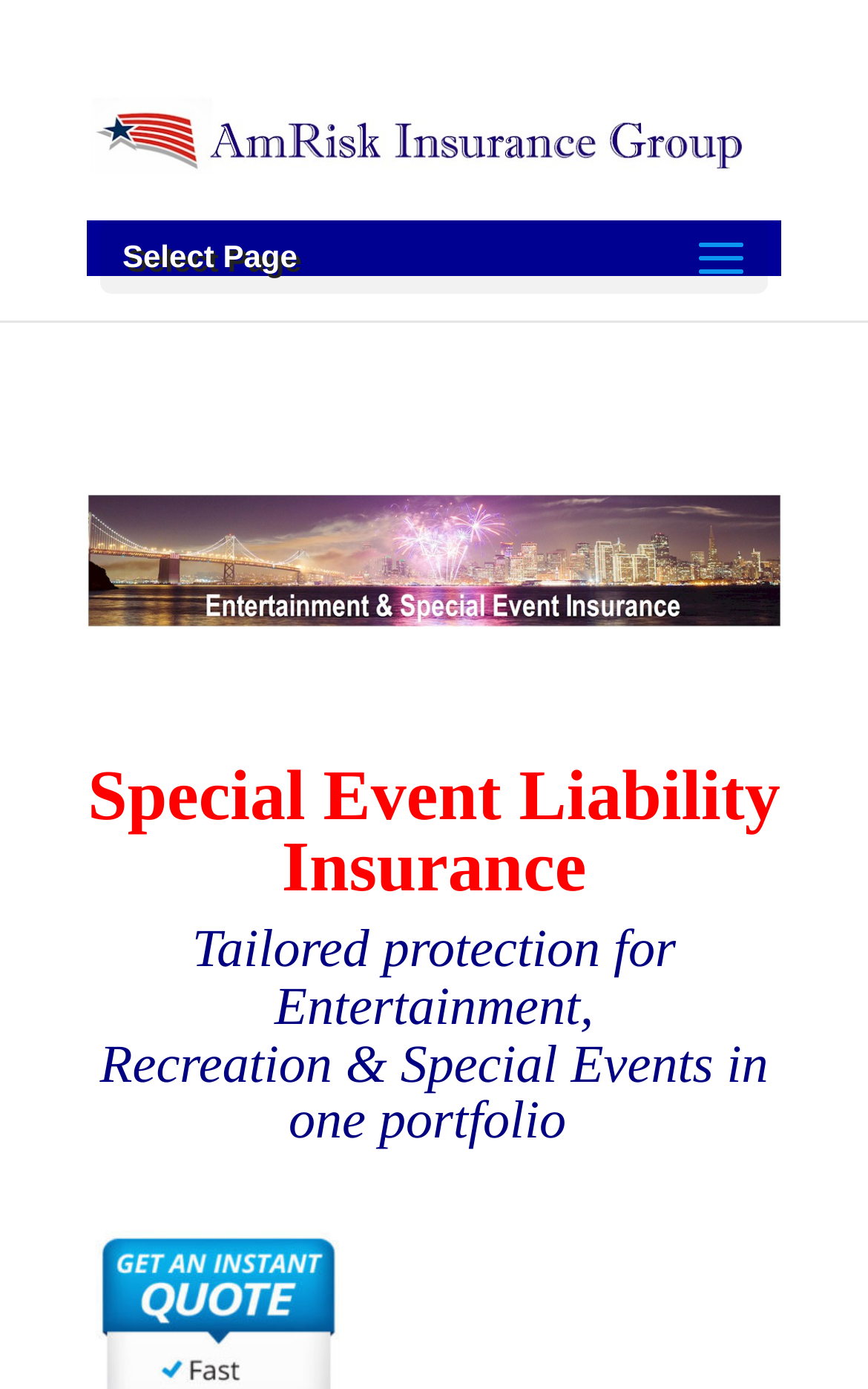Determine the bounding box for the described UI element: "alt="AmRisk Insurance & Financial Services"".

[0.1, 0.082, 0.9, 0.108]